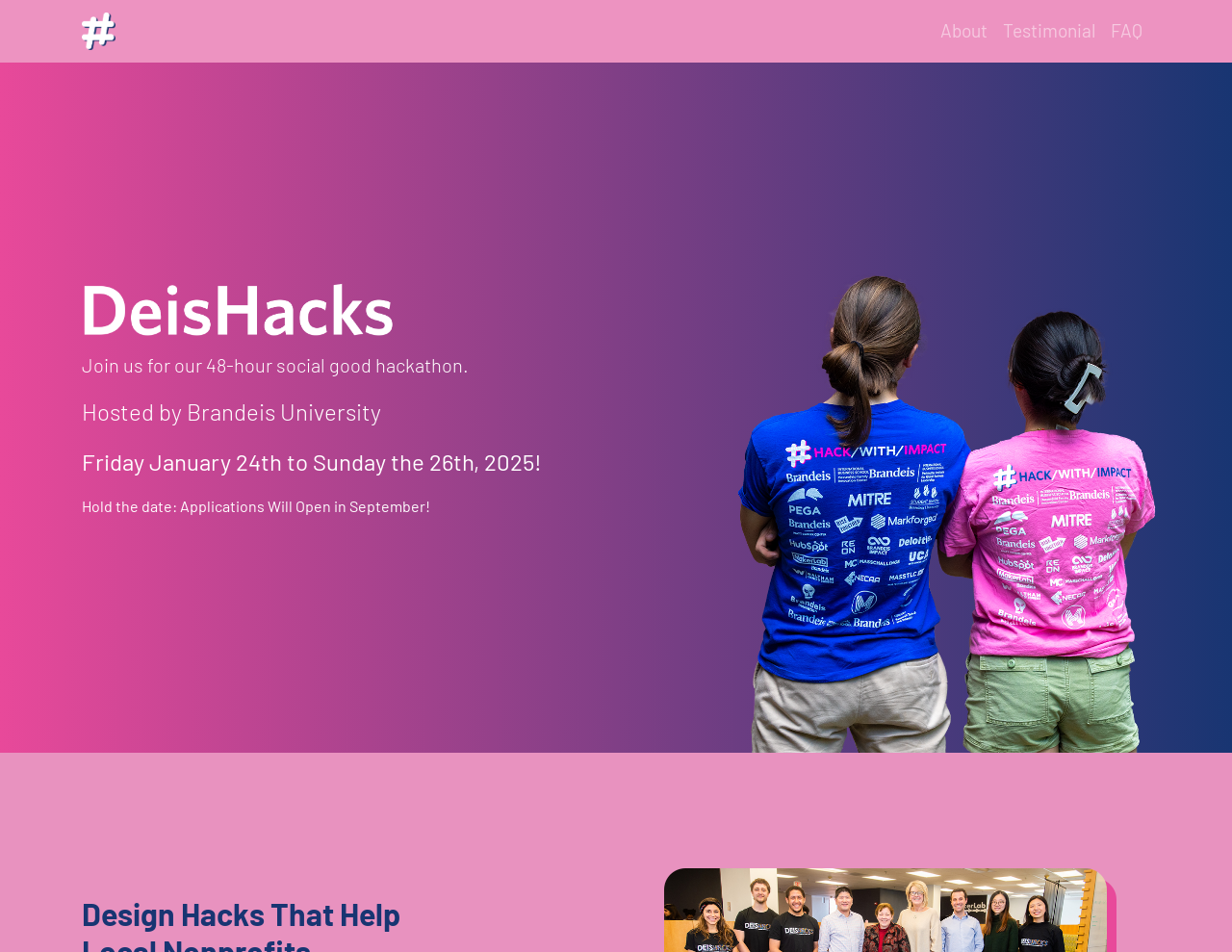Please provide the bounding box coordinates in the format (top-left x, top-left y, bottom-right x, bottom-right y). Remember, all values are floating point numbers between 0 and 1. What is the bounding box coordinate of the region described as: FAQ

[0.895, 0.01, 0.934, 0.055]